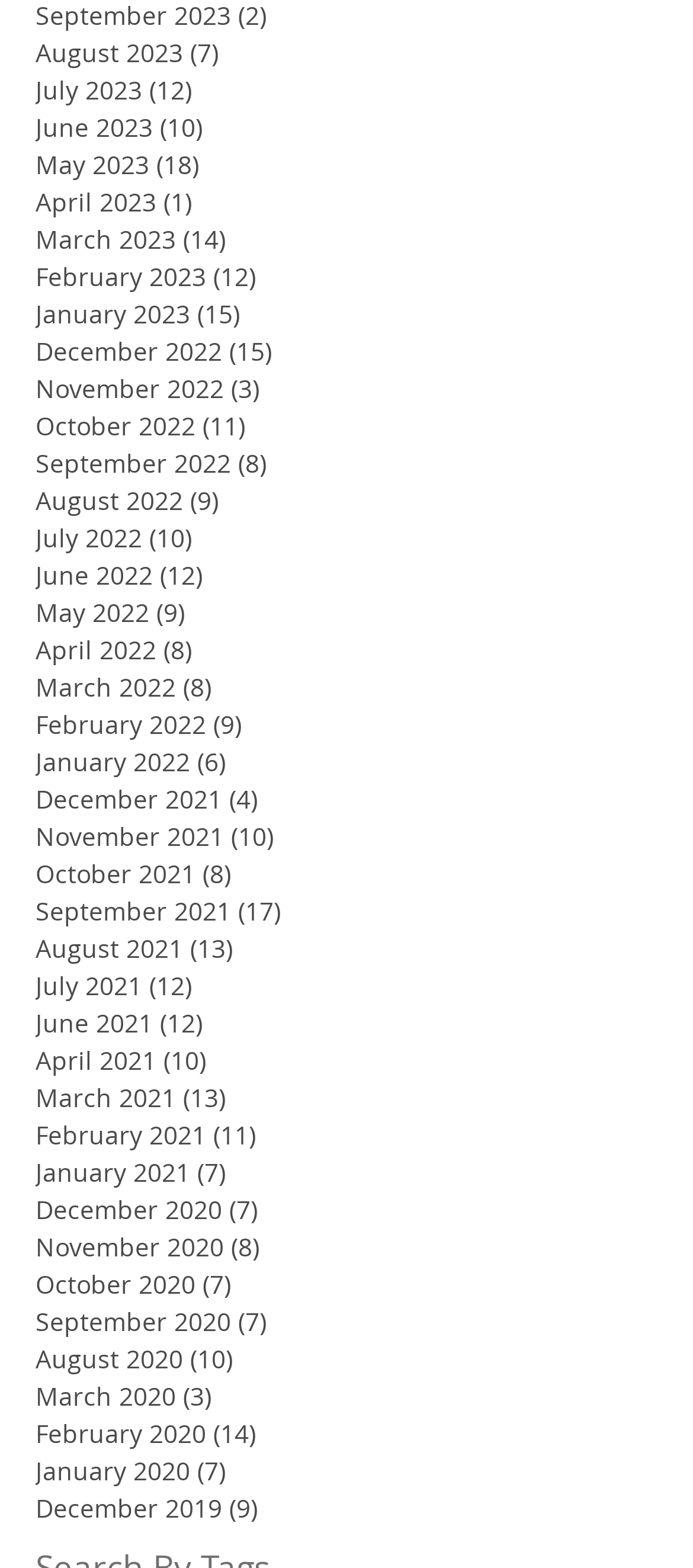What is the earliest month with posts? Based on the image, give a response in one word or a short phrase.

December 2019